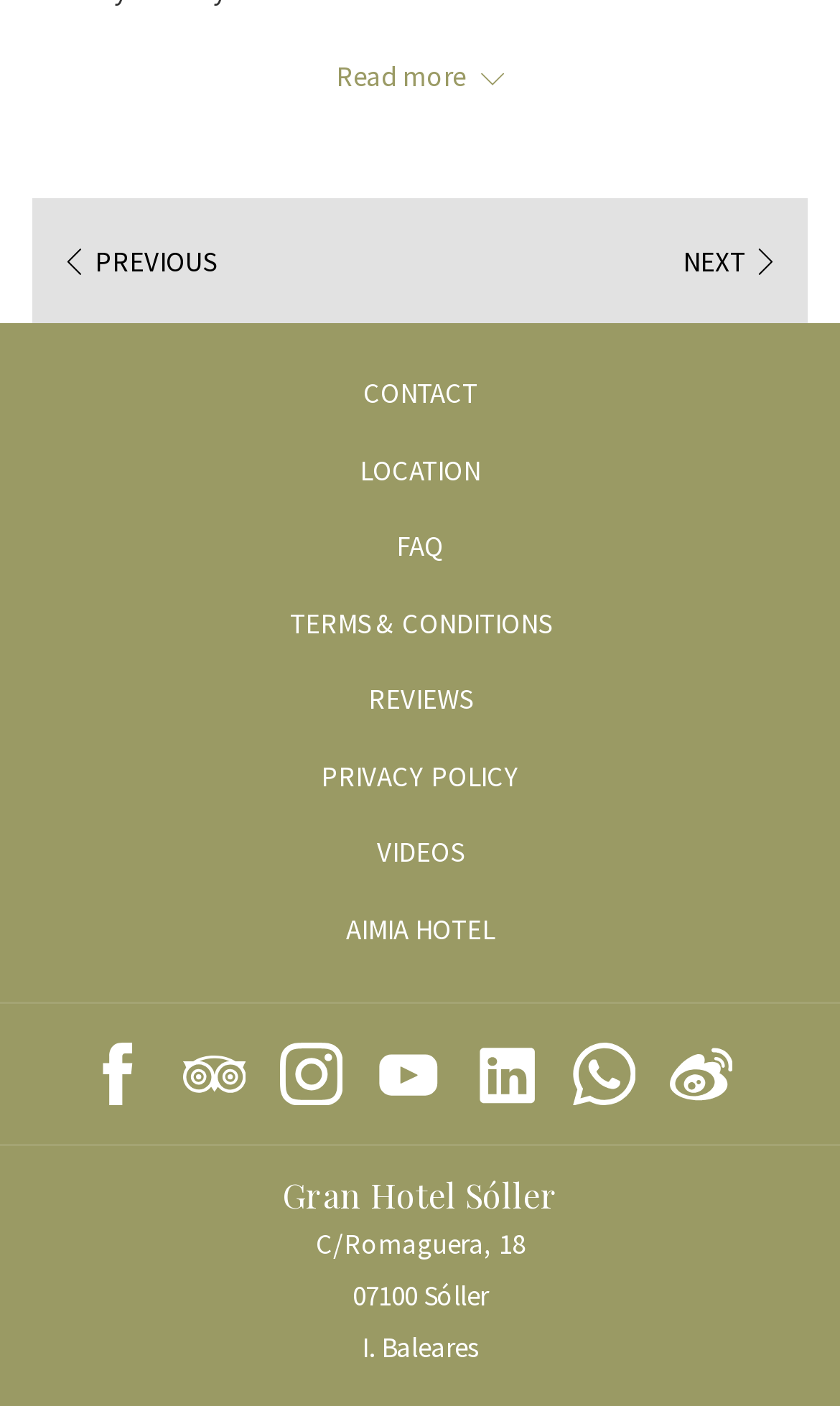Given the description "Previous", provide the bounding box coordinates of the corresponding UI element.

[0.038, 0.164, 0.29, 0.208]